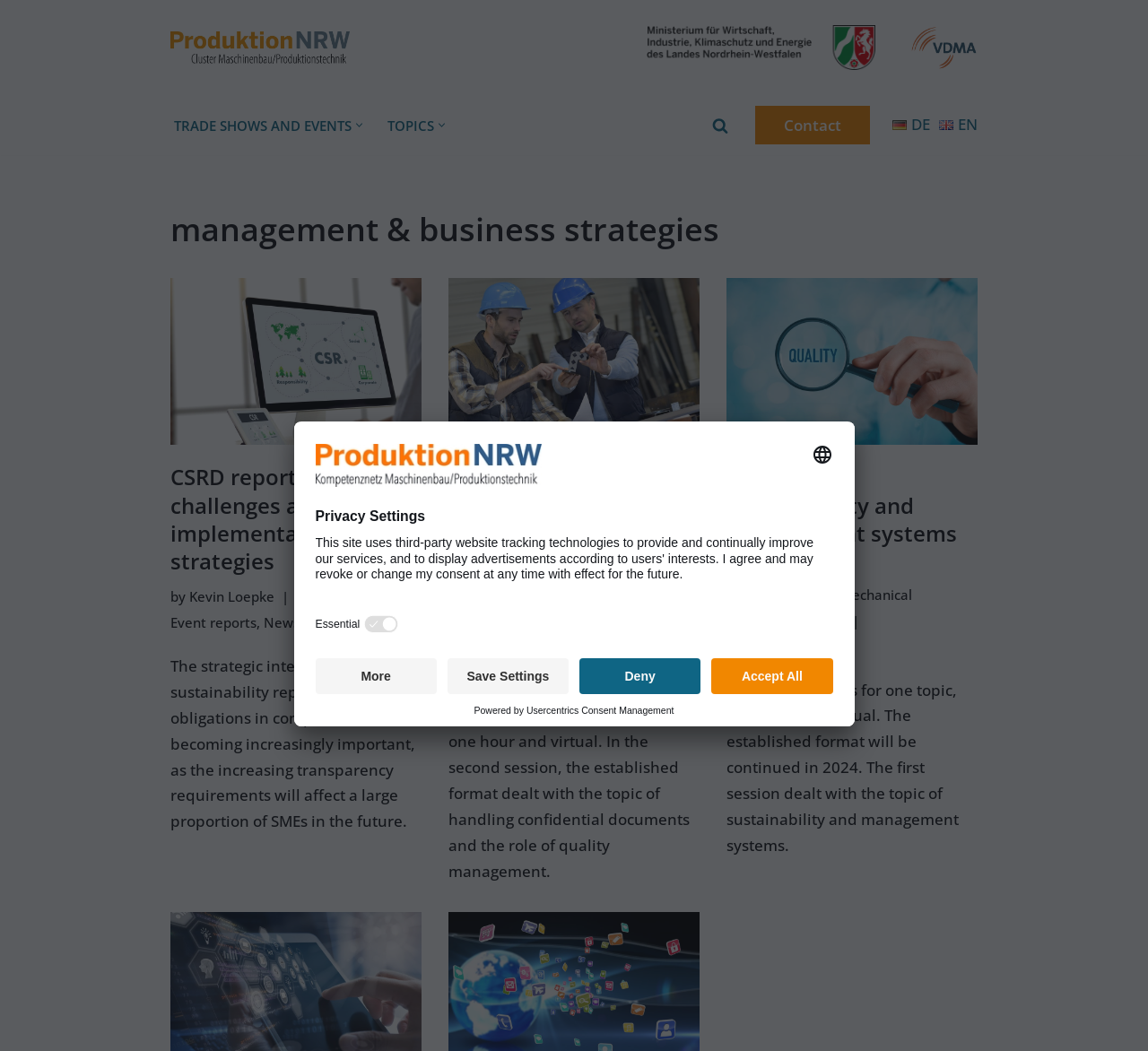Using the element description About, predict the bounding box coordinates for the UI element. Provide the coordinates in (top-left x, top-left y, bottom-right x, bottom-right y) format with values ranging from 0 to 1.

None